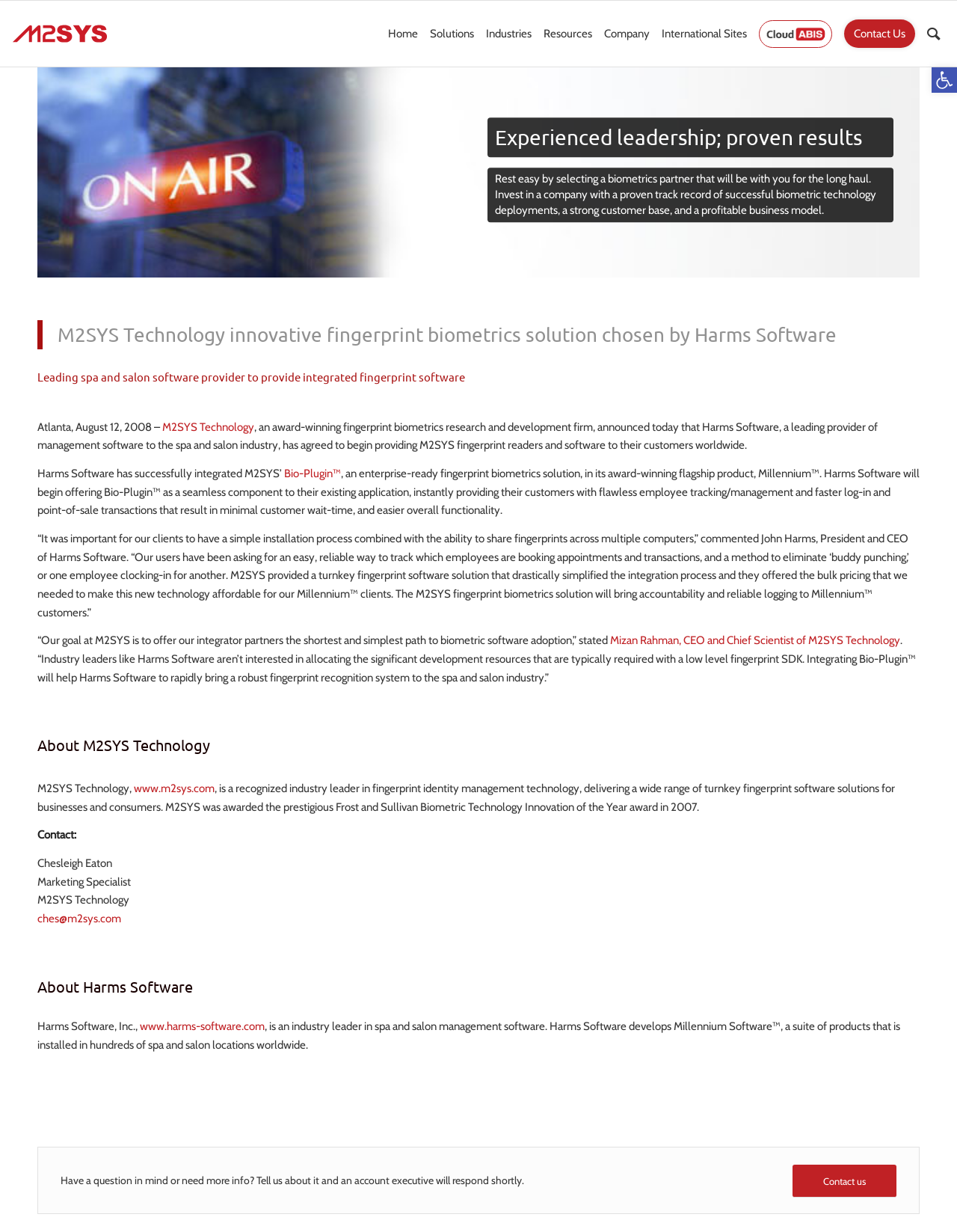What is the company name of the biometrics partner?
Please utilize the information in the image to give a detailed response to the question.

I found the answer by looking at the top-left corner of the webpage, where the company logo and name 'M2SYS' are displayed. This suggests that M2SYS Technology is the biometrics partner being referred to.